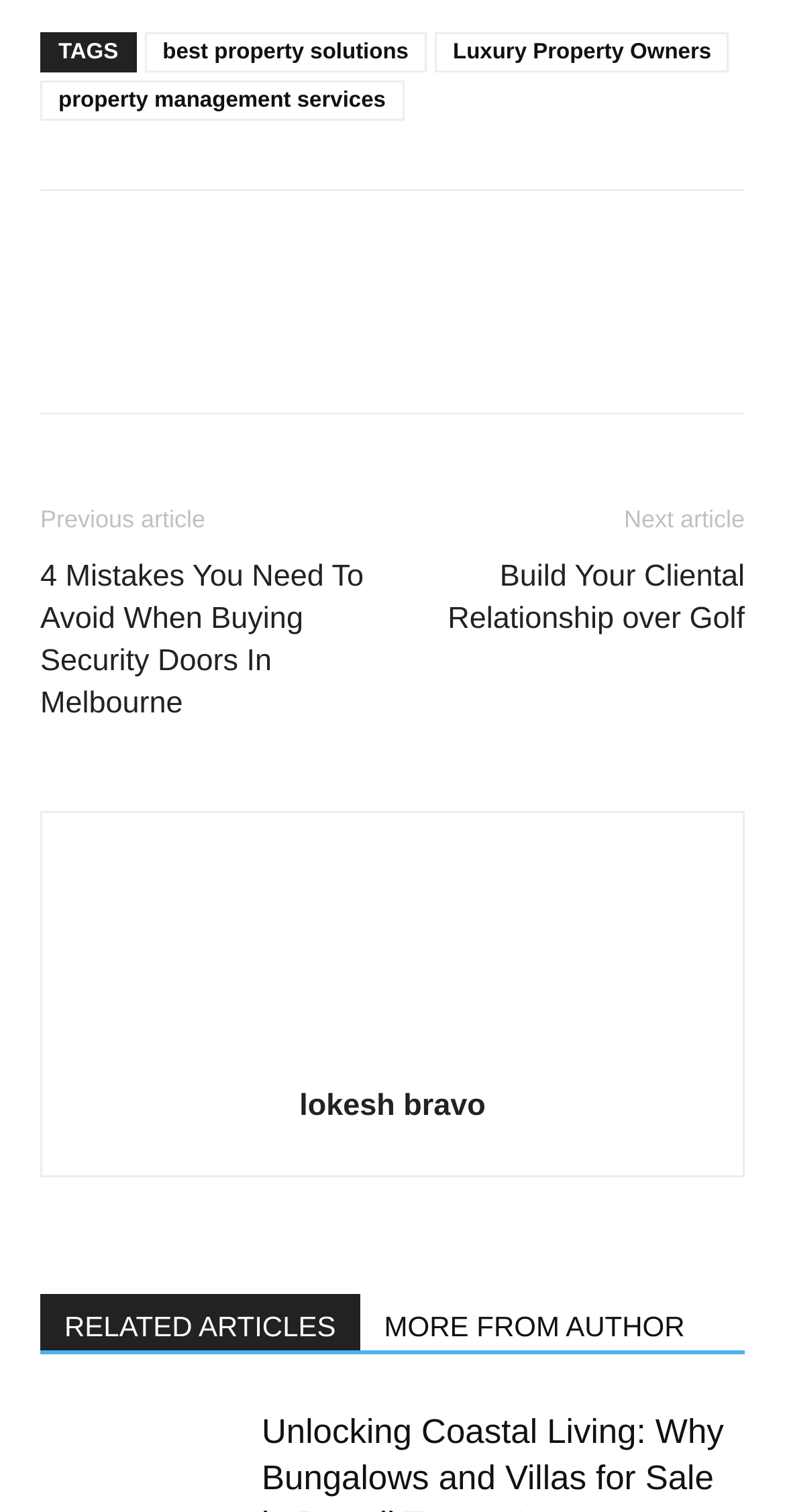Find the bounding box coordinates for the area you need to click to carry out the instruction: "Open Apple Podcasts – Muslim Central". The coordinates should be four float numbers between 0 and 1, indicated as [left, top, right, bottom].

None